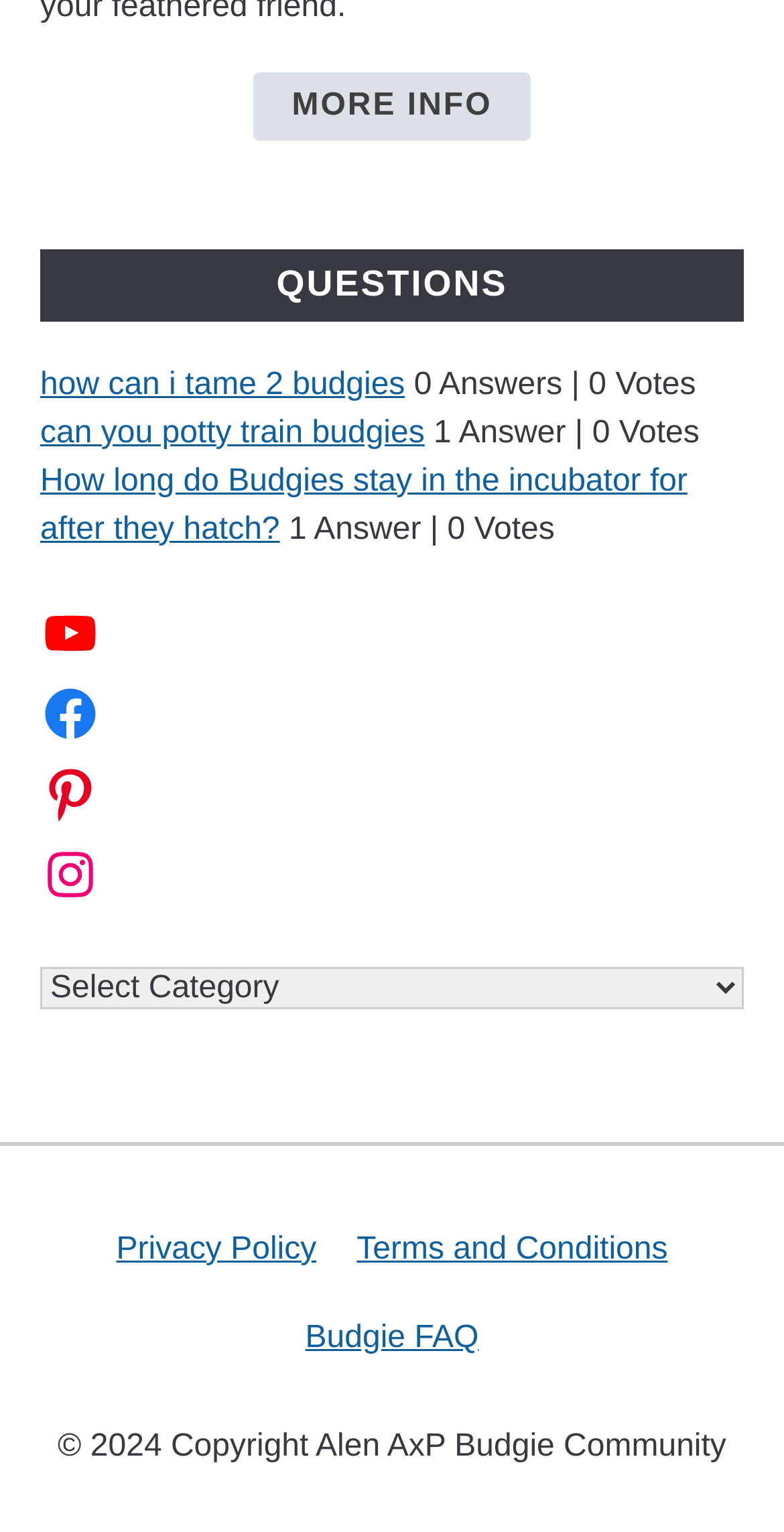What is the category of the webpage?
Could you answer the question with a detailed and thorough explanation?

The webpage is related to budgies, as evident from the links and text content, such as 'how can i tame 2 budgies', 'can you potty train budgies', and 'How long do Budgies stay in the incubator for after they hatch?'.